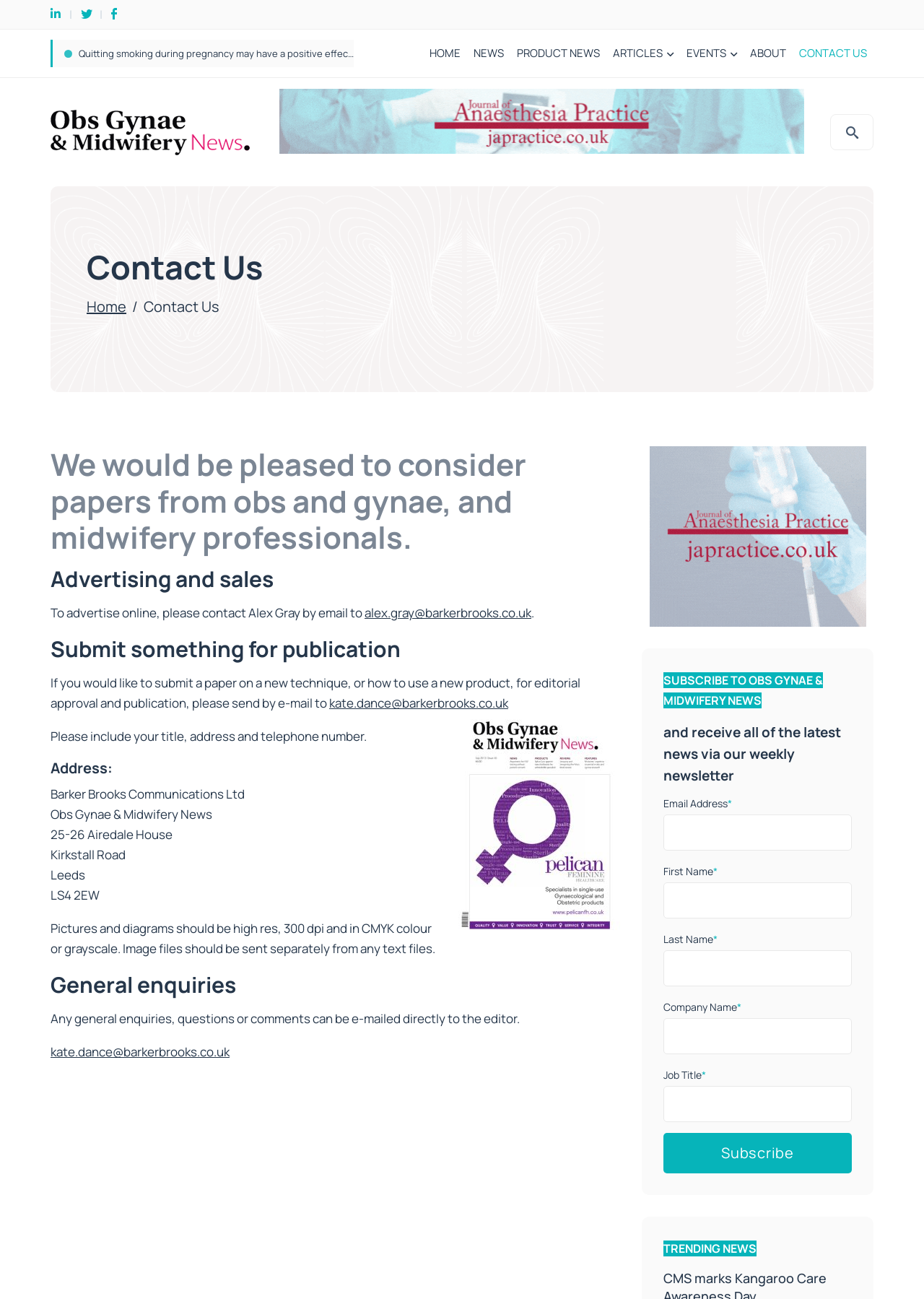What is the topic of the trending news section?
Please answer the question with a single word or phrase, referencing the image.

Not specified